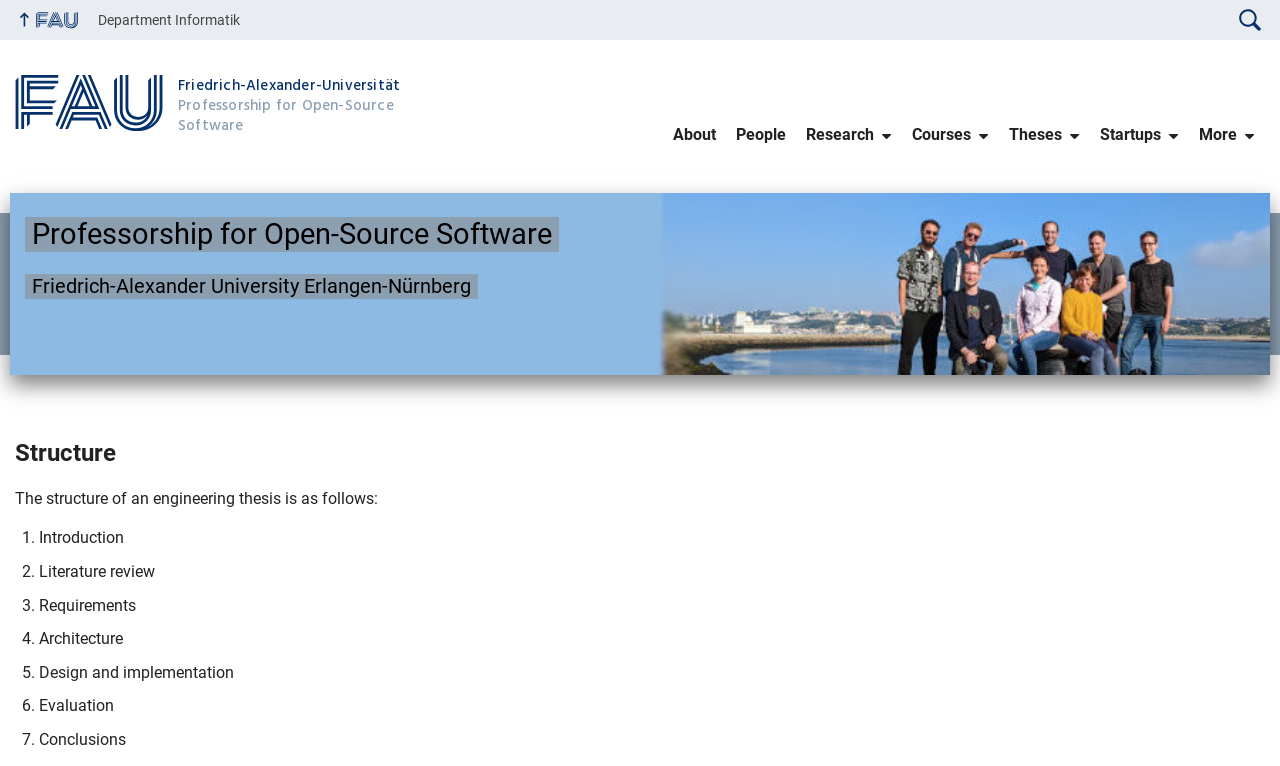Please locate the bounding box coordinates of the region I need to click to follow this instruction: "View About page".

[0.518, 0.147, 0.567, 0.204]